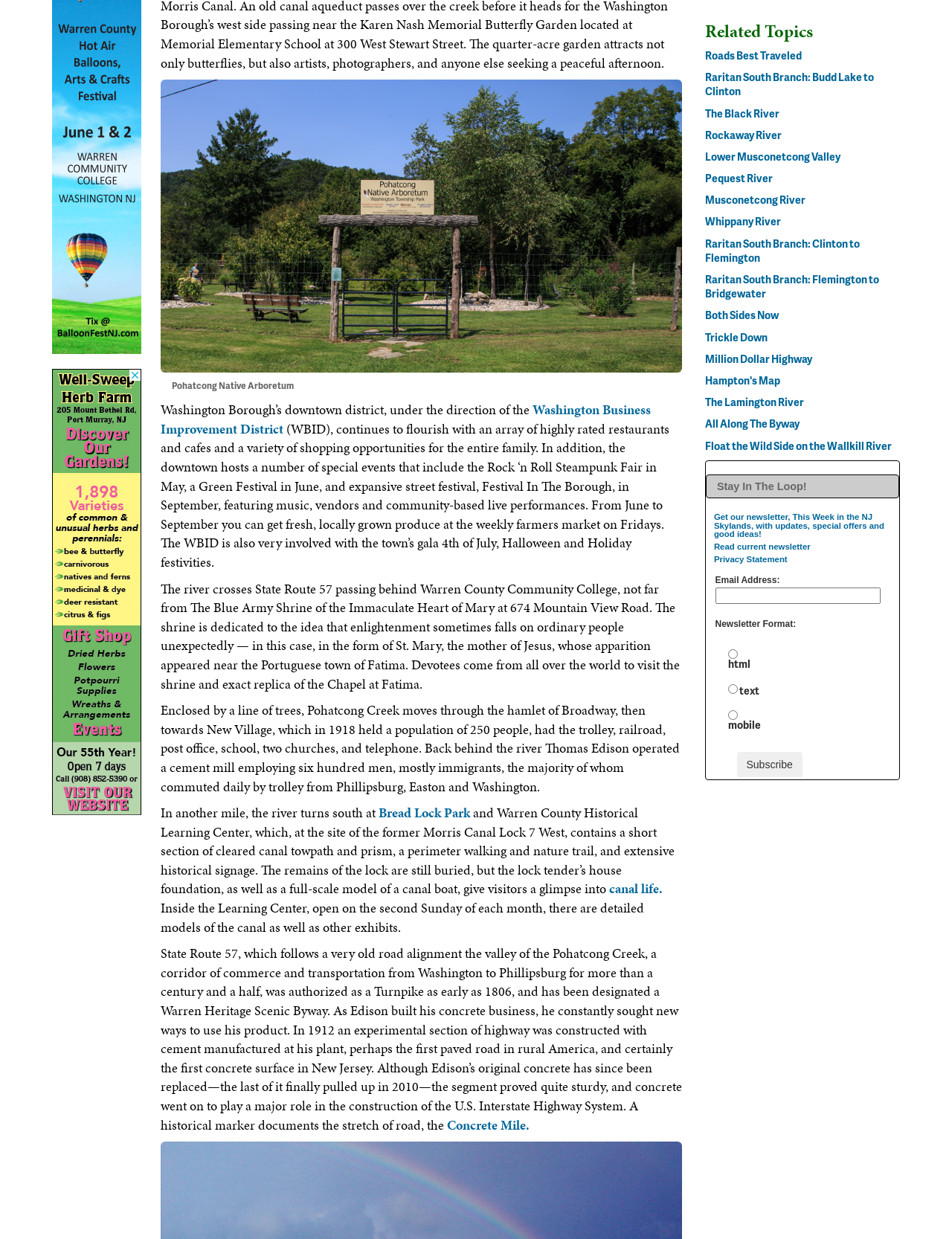Please identify the bounding box coordinates of the clickable element to fulfill the following instruction: "Read more about canal life". The coordinates should be four float numbers between 0 and 1, i.e., [left, top, right, bottom].

[0.64, 0.71, 0.696, 0.725]